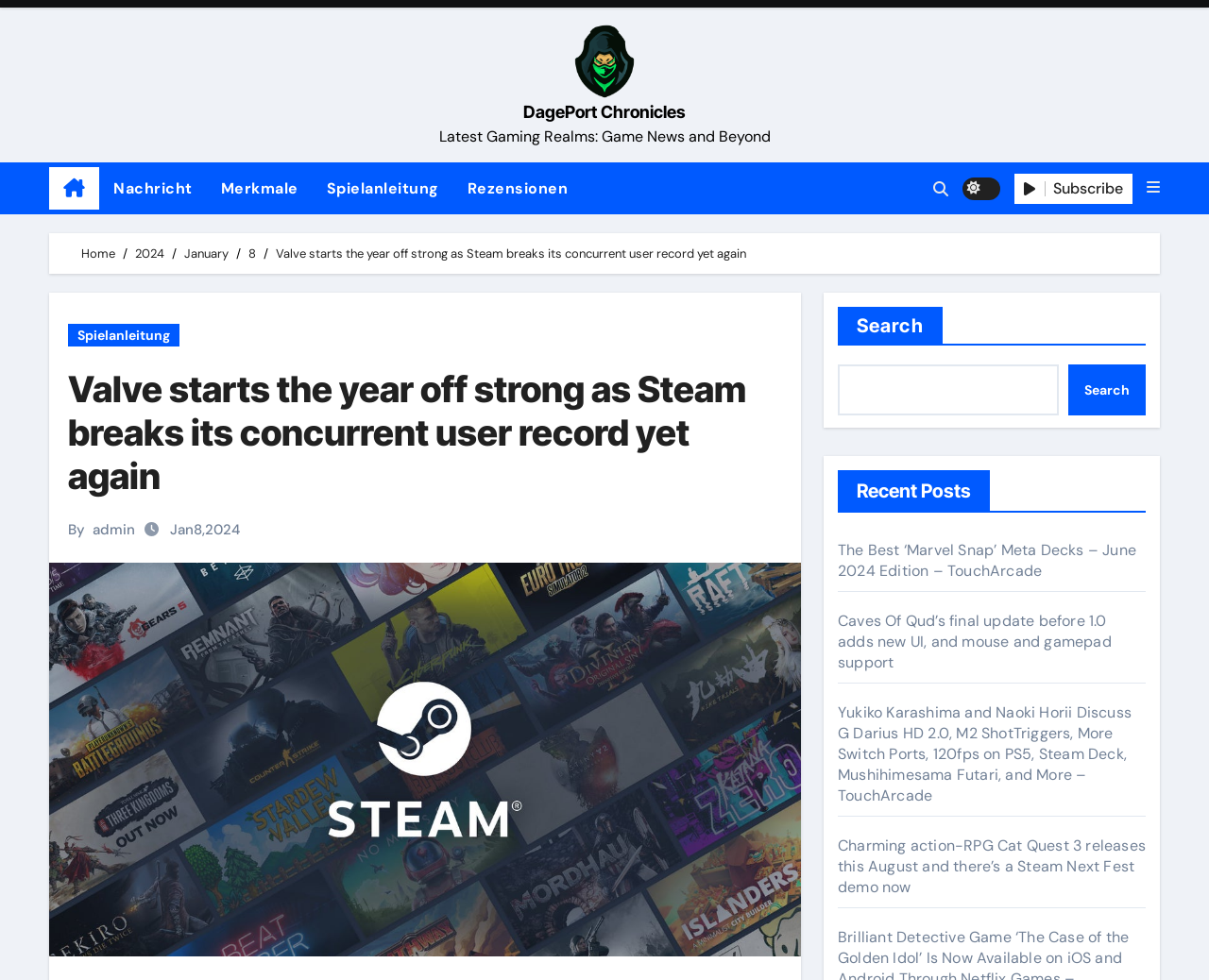Respond to the following question using a concise word or phrase: 
What is the name of the website?

DagePort Chronicles